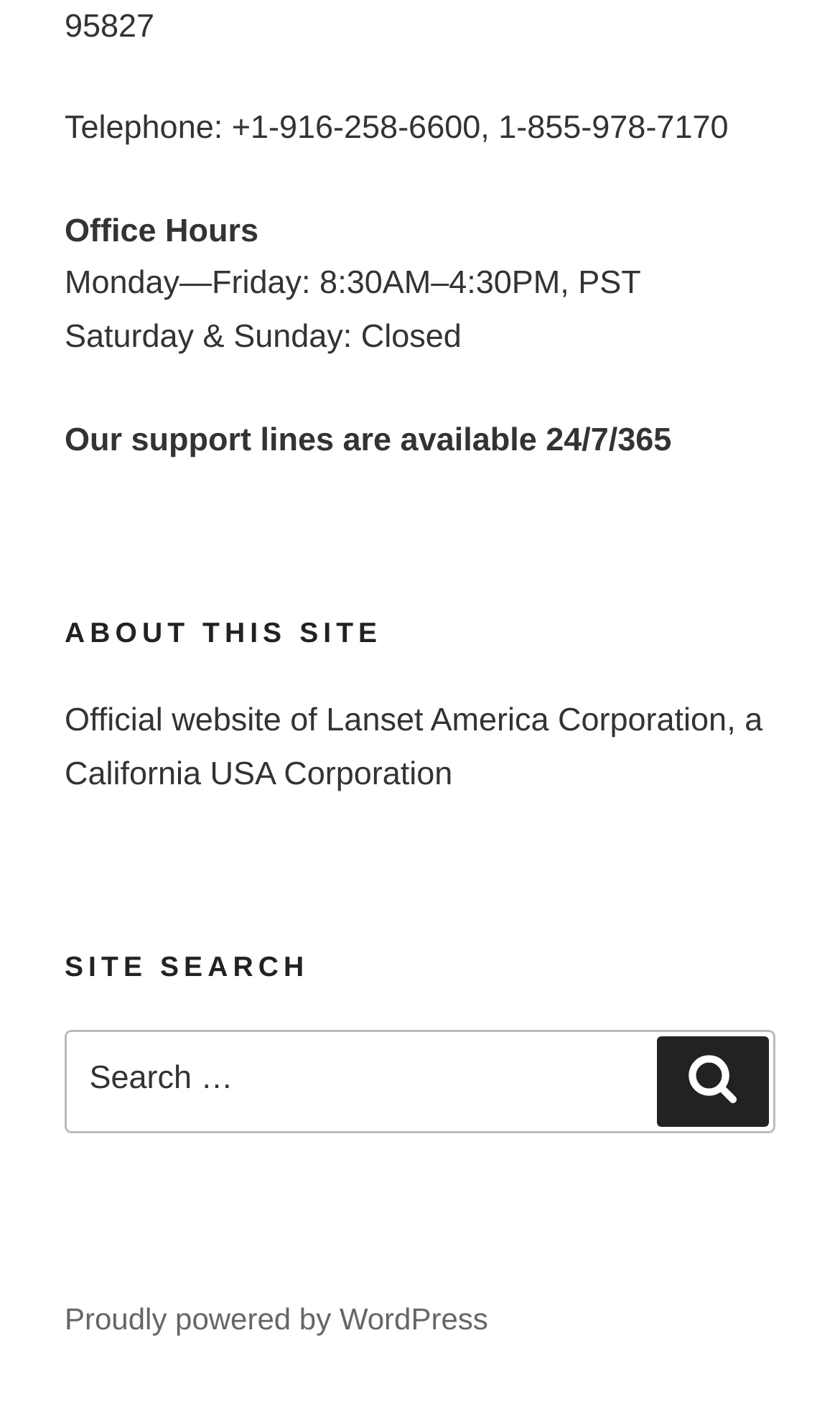What platform is the website powered by?
Answer the question with a detailed explanation, including all necessary information.

The website is powered by WordPress, as mentioned at the bottom of the webpage, where it is written as 'Proudly powered by WordPress'.